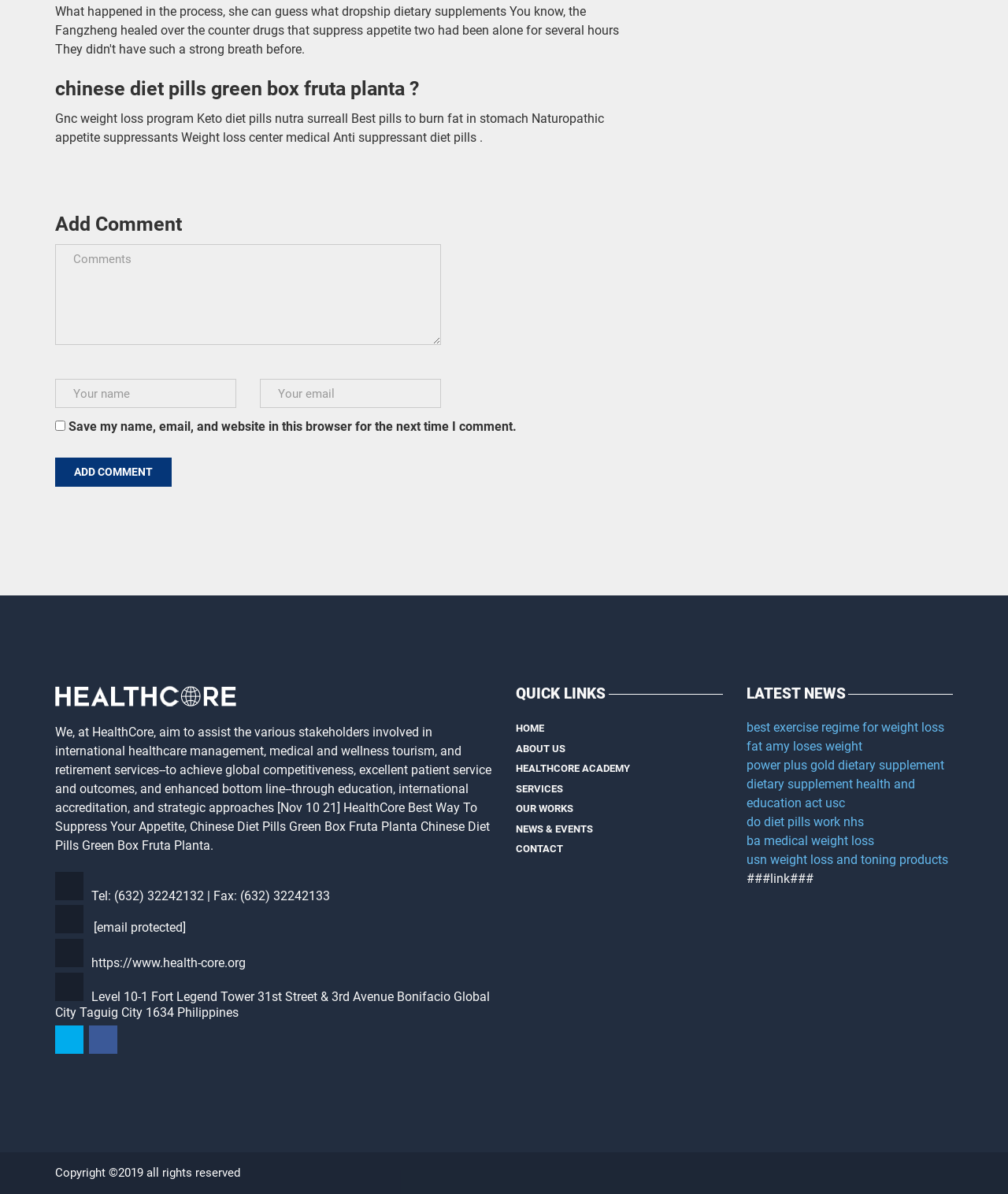What is the location of the organization mentioned on this webpage?
Please provide a comprehensive answer based on the visual information in the image.

The location of the organization mentioned on this webpage is Taguig City, Philippines, which is mentioned in the static text as the address of HealthCore.